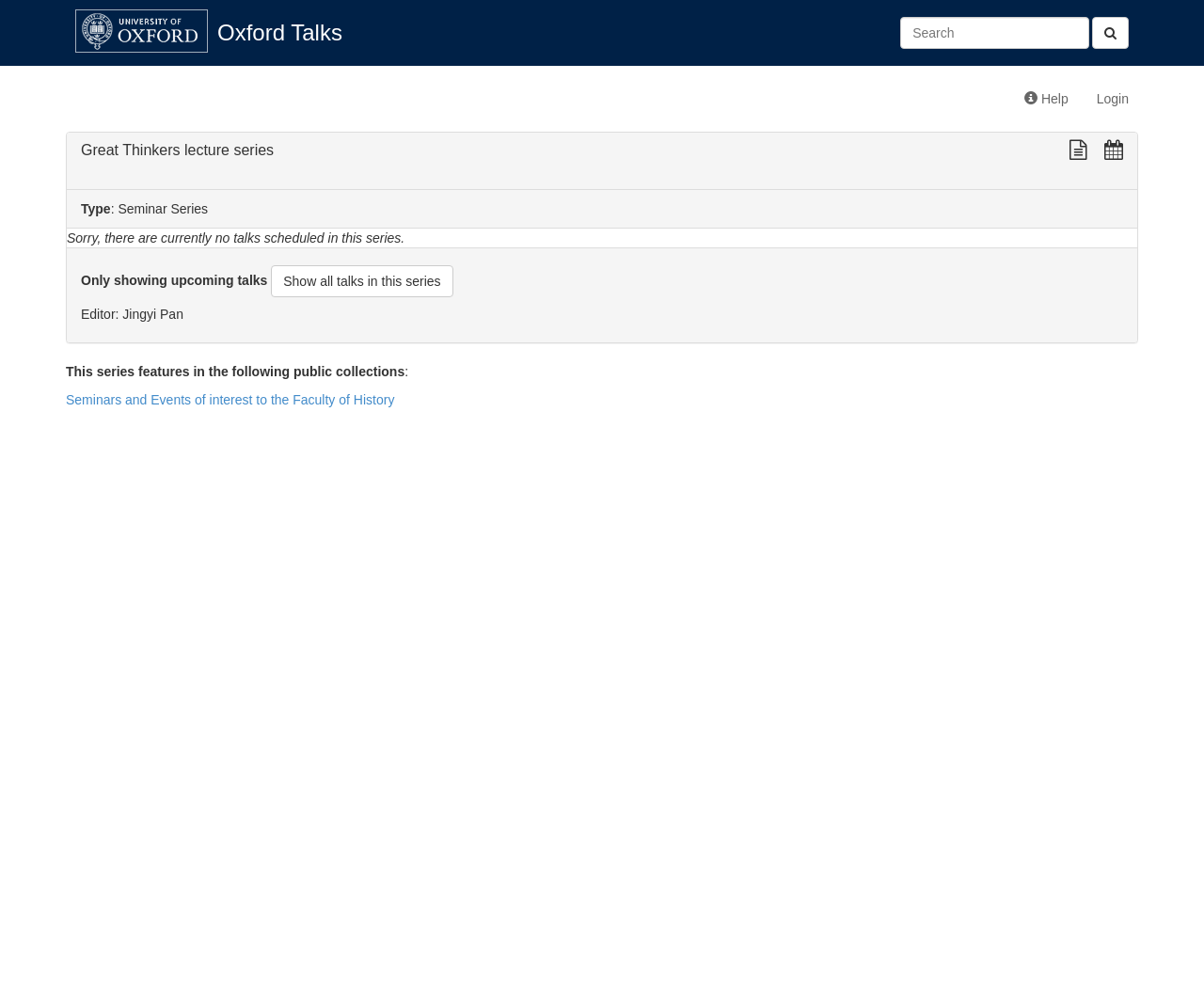What is the type of this series?
Please answer the question with a detailed and comprehensive explanation.

I found the answer by looking at the static text elements on the webpage. Specifically, I found the text 'Type: Seminar Series' which indicates that the type of this series is a Seminar Series.